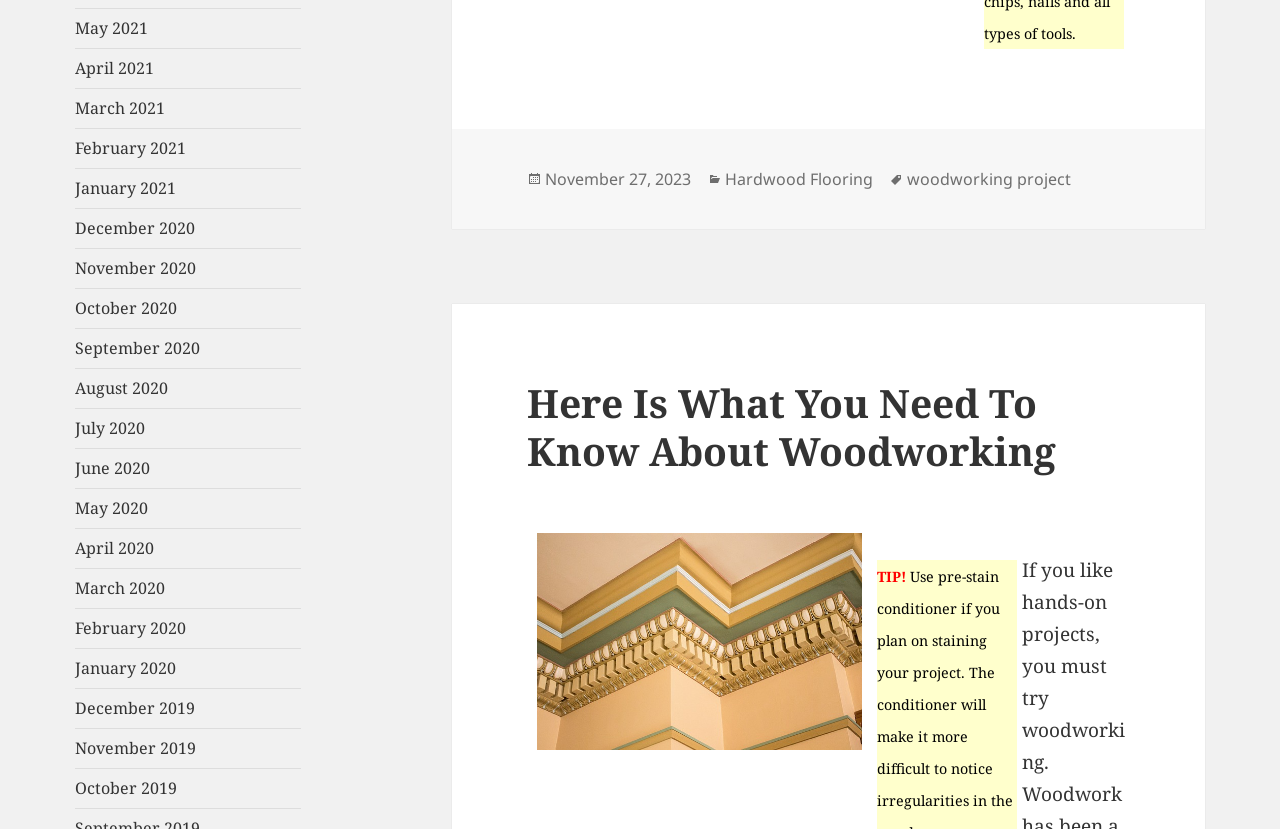Identify the coordinates of the bounding box for the element that must be clicked to accomplish the instruction: "Click on the 'Hardwood Flooring' category".

[0.566, 0.203, 0.682, 0.23]